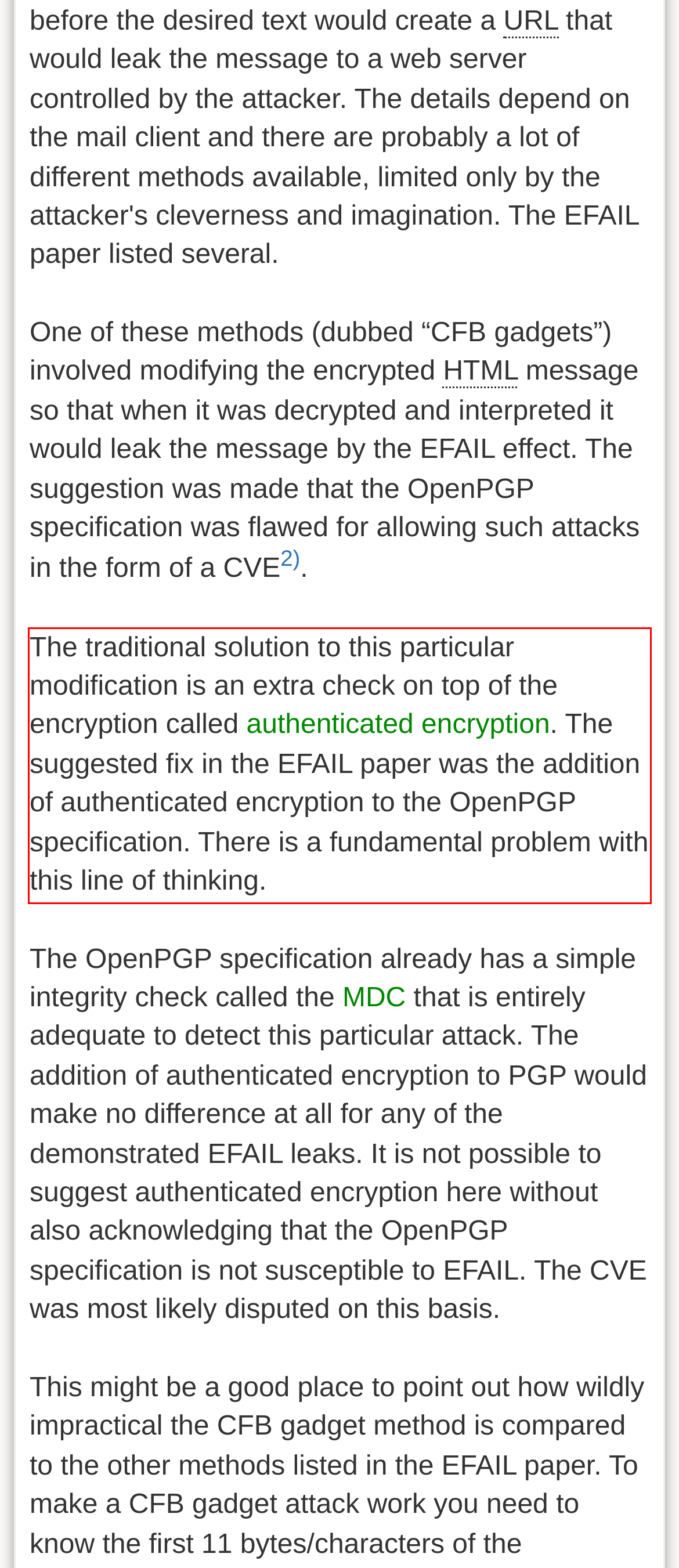You are provided with a screenshot of a webpage that includes a red bounding box. Extract and generate the text content found within the red bounding box.

The traditional solution to this particular modification is an extra check on top of the encryption called authenticated encryption. The suggested fix in the EFAIL paper was the addition of authenticated encryption to the OpenPGP specification. There is a fundamental problem with this line of thinking.